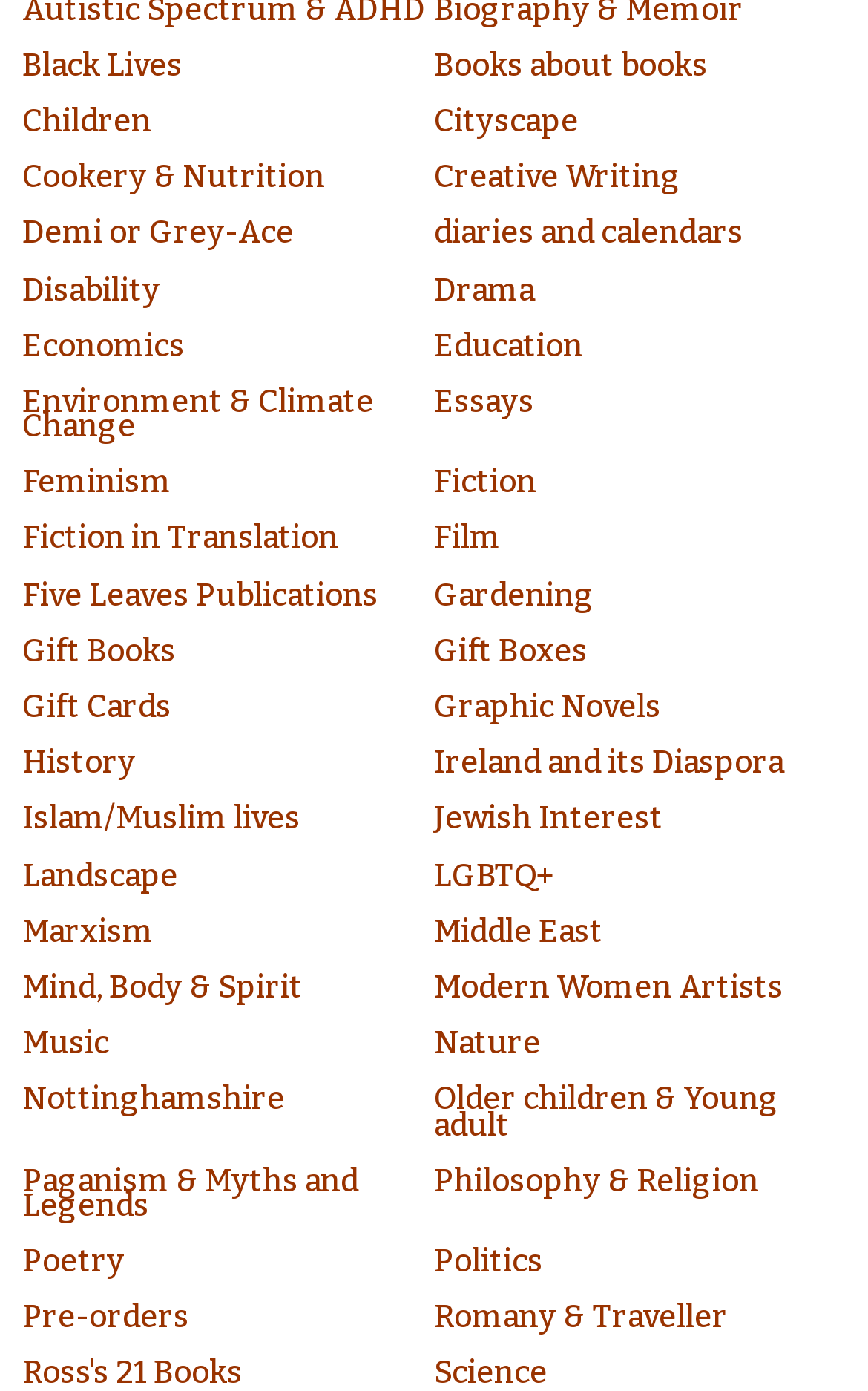Provide the bounding box coordinates for the UI element that is described as: "Jewish Interest (105)".

[0.5, 0.569, 0.974, 0.609]